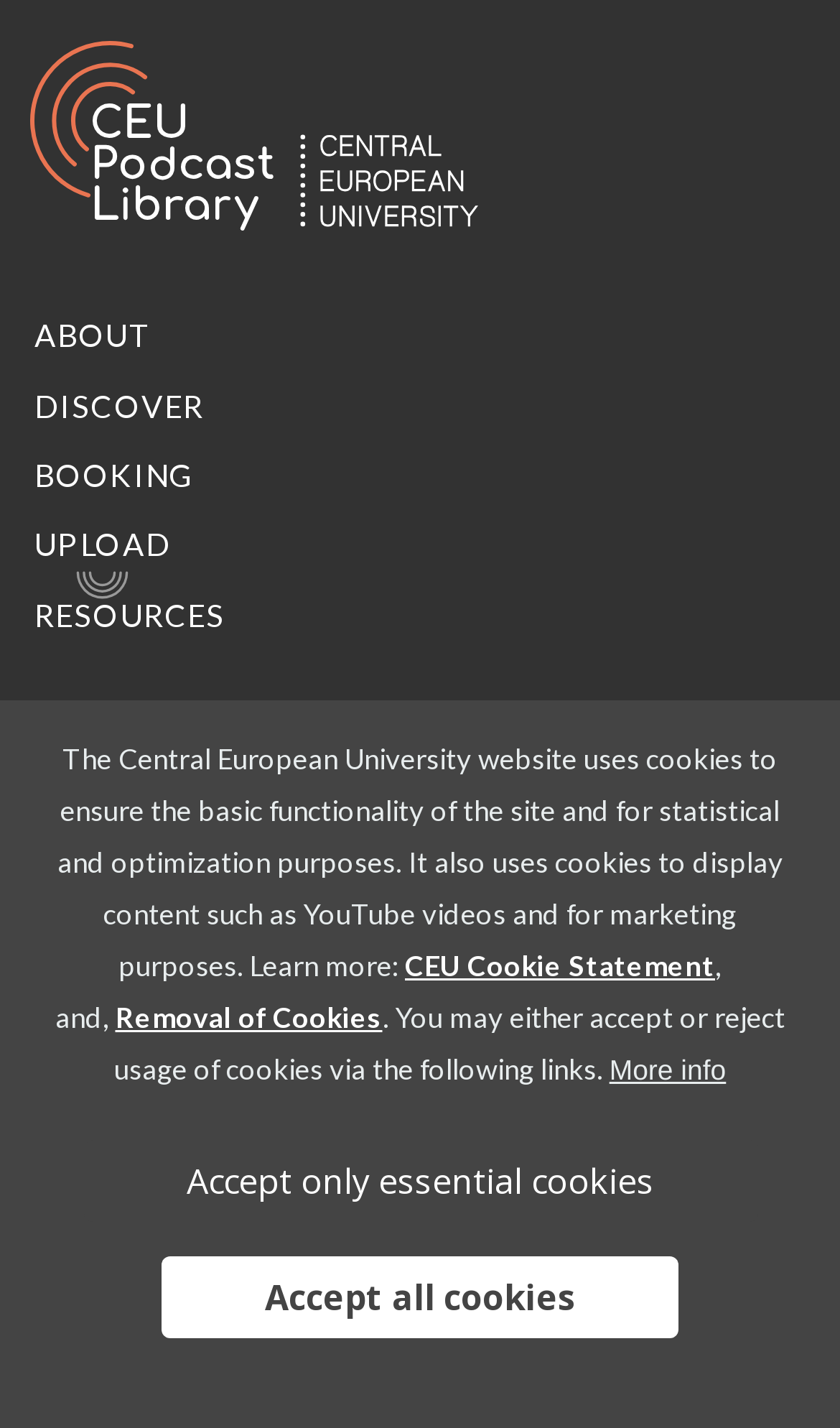What guidelines should be read before uploading a podcast?
Craft a detailed and extensive response to the question.

The static text 'Prior to uploading, be sure to read our' is followed by a link 'editorial guidelines', suggesting that these guidelines should be read before uploading a podcast.